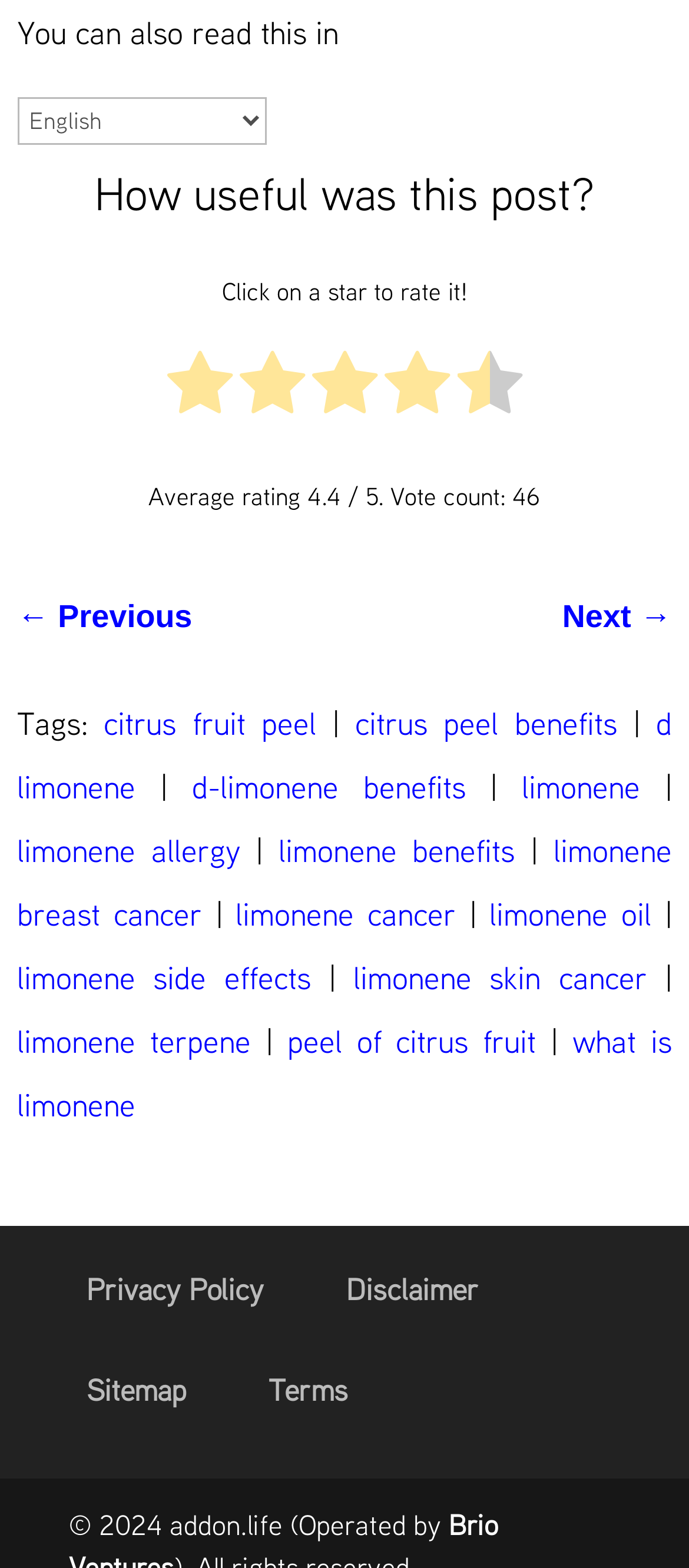Determine the bounding box coordinates of the clickable element to achieve the following action: 'Read about citrus fruit peel'. Provide the coordinates as four float values between 0 and 1, formatted as [left, top, right, bottom].

[0.151, 0.448, 0.459, 0.476]